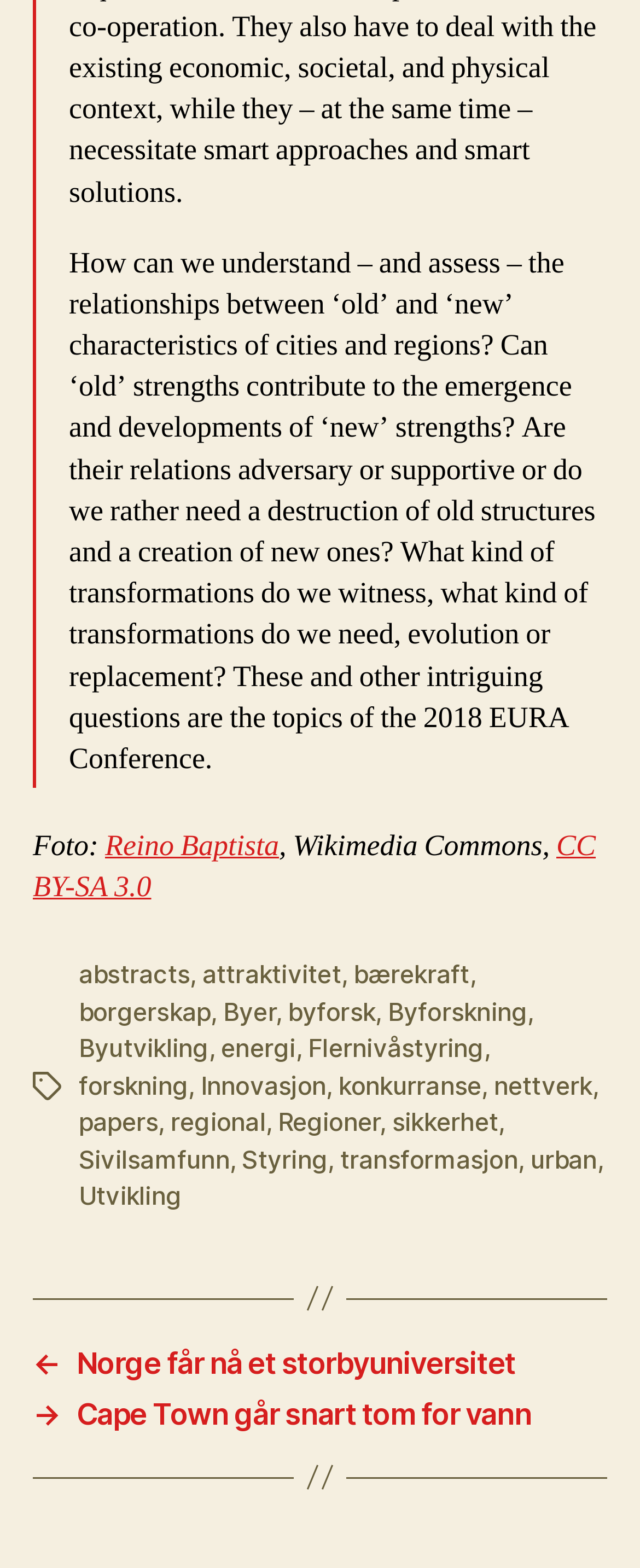Using the information in the image, could you please answer the following question in detail:
Who took the photo?

The photographer's name is mentioned in the link element with ID 143, which is located below the StaticText element with ID 142 that says 'Foto:'.